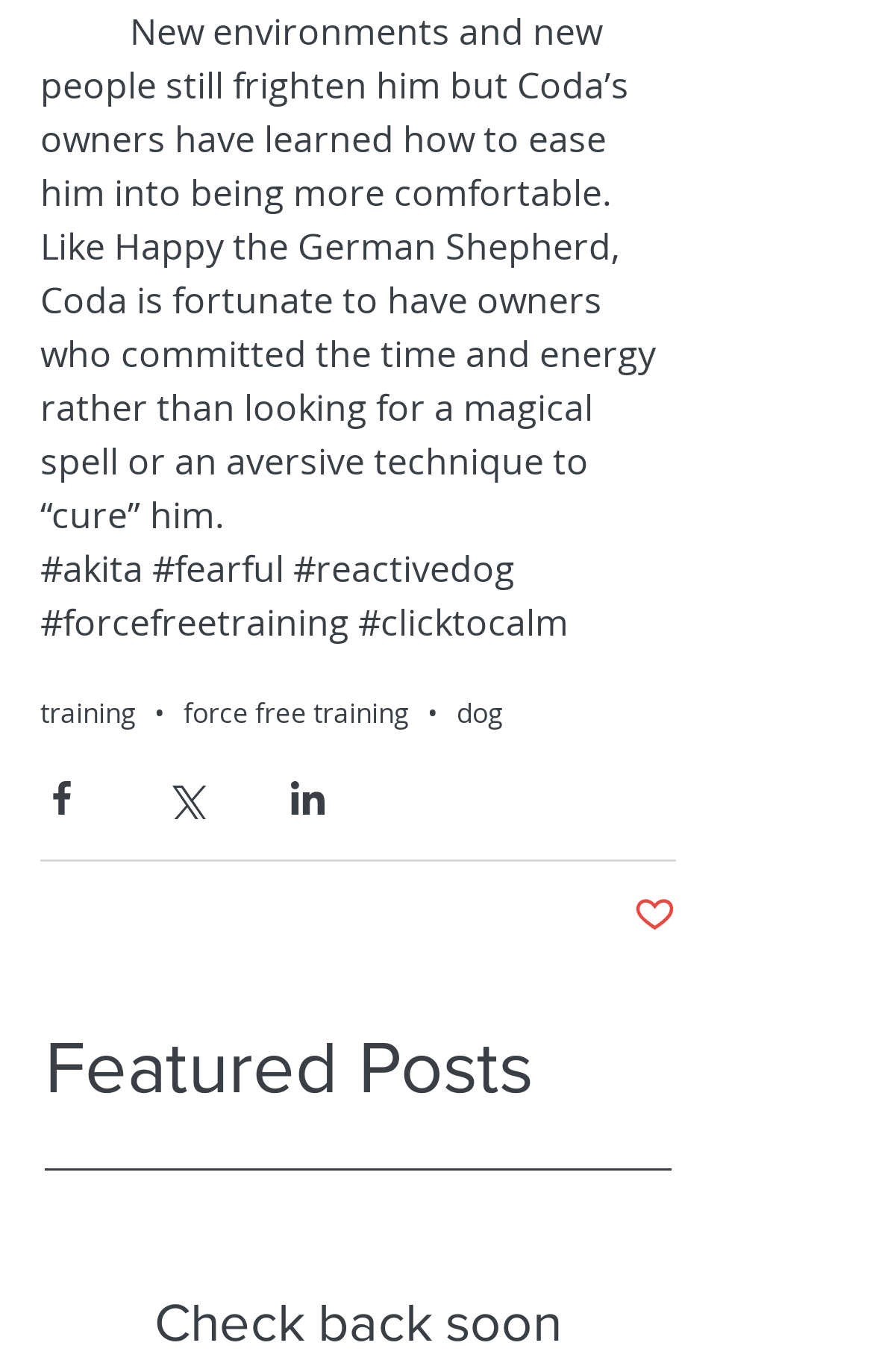Find the bounding box coordinates for the UI element that matches this description: "#forcefreetraining".

[0.046, 0.436, 0.4, 0.472]